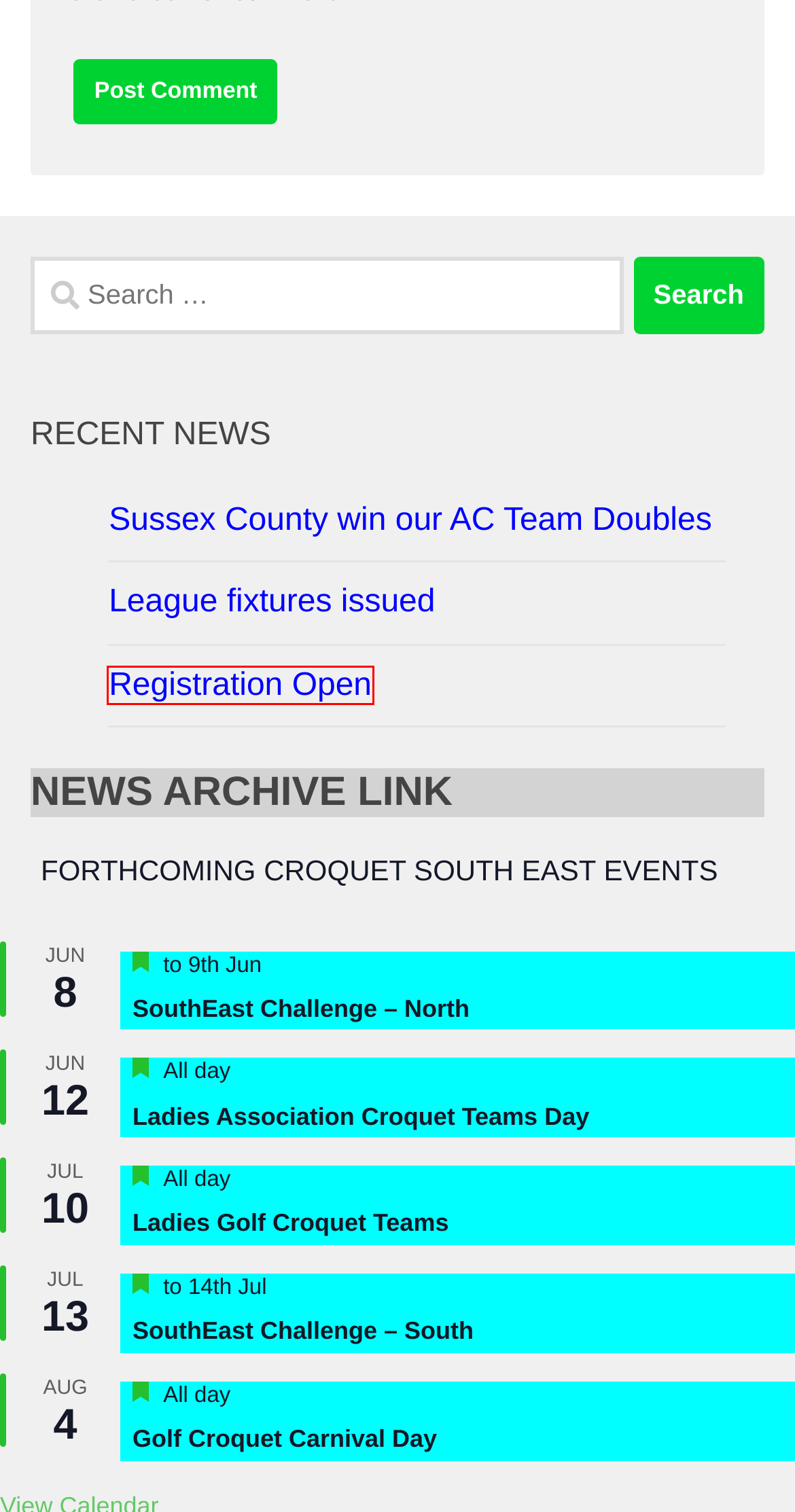Analyze the screenshot of a webpage featuring a red rectangle around an element. Pick the description that best fits the new webpage after interacting with the element inside the red bounding box. Here are the candidates:
A. Ladies Association Croquet Teams Day – South East Croquet Federation
B. Sussex County win our AC Team Doubles – South East Croquet Federation
C. News – South East Croquet Federation
D. SouthEast Challenge – South – South East Croquet Federation
E. Golf Croquet Carnival Day – South East Croquet Federation
F. Registration Open – South East Croquet Federation
G. SouthEast Challenge – North – South East Croquet Federation
H. Ladies Golf Croquet Teams – South East Croquet Federation

F